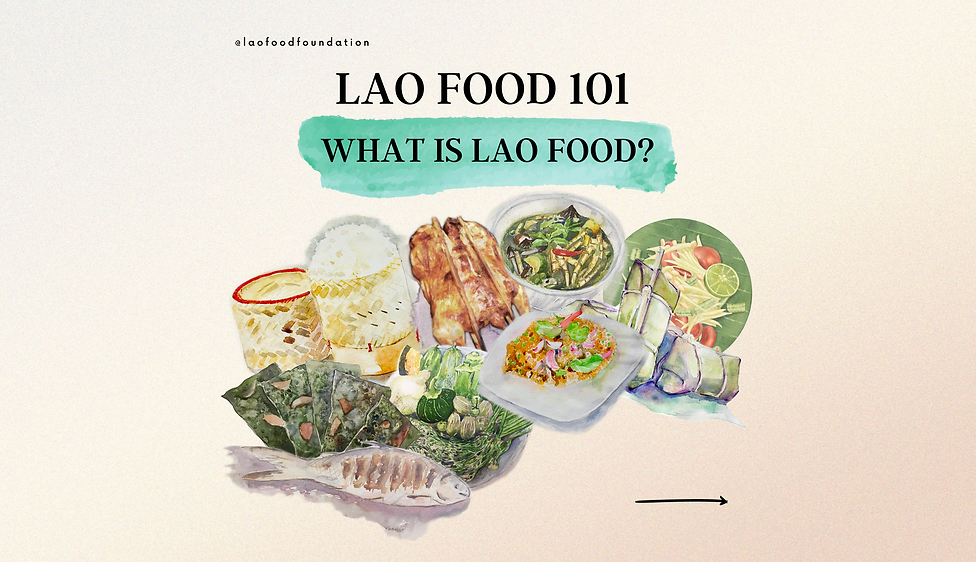Answer the question with a single word or phrase: 
What is the emphasis of Lao cooking?

Fresh ingredients